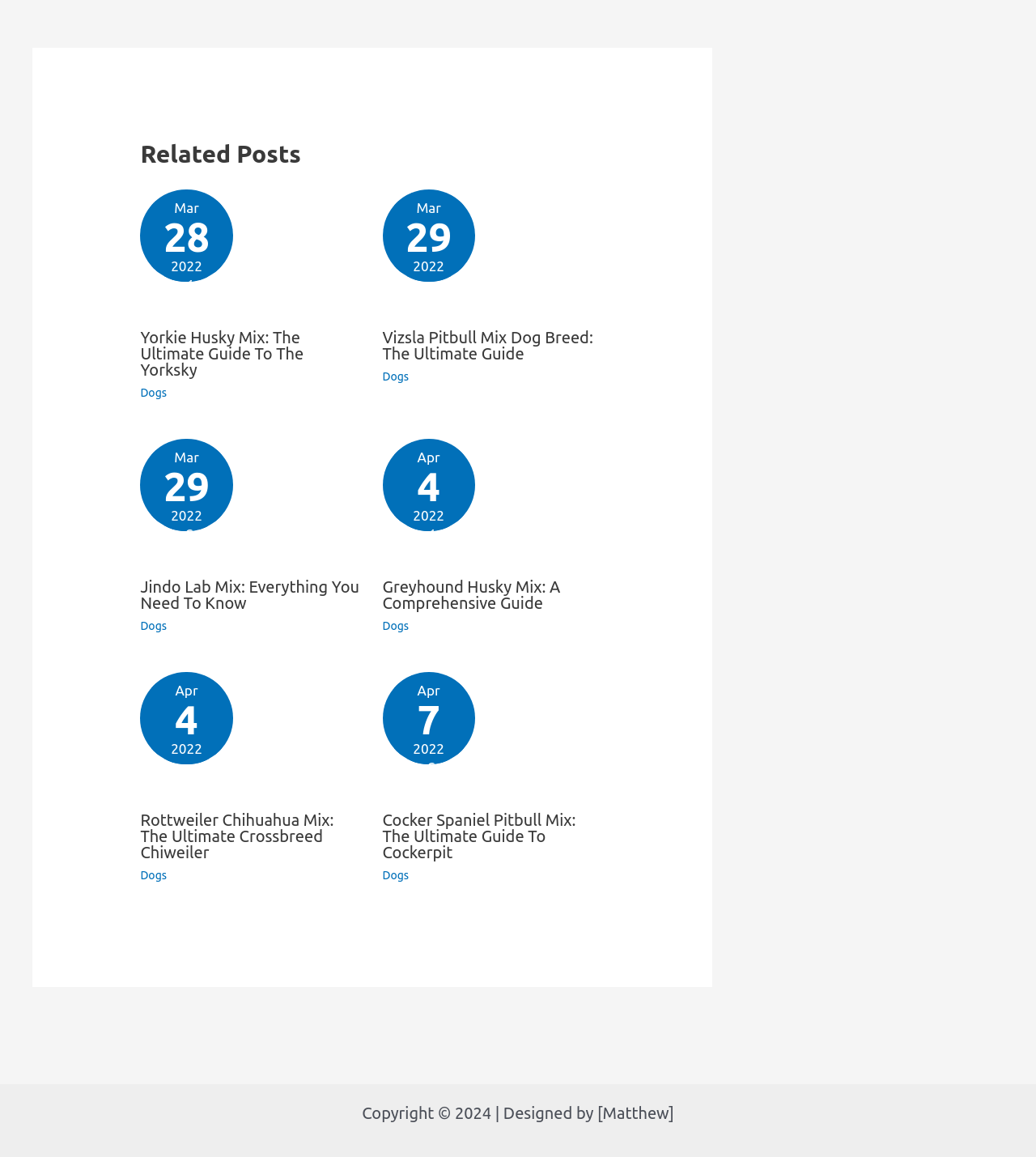Please look at the image and answer the question with a detailed explanation: What is the date range of the second article?

I found the date range of the second article by looking at the time elements with the text 'Mar 29 2022' and 'December 23, 2022' which are child elements of the second article element.